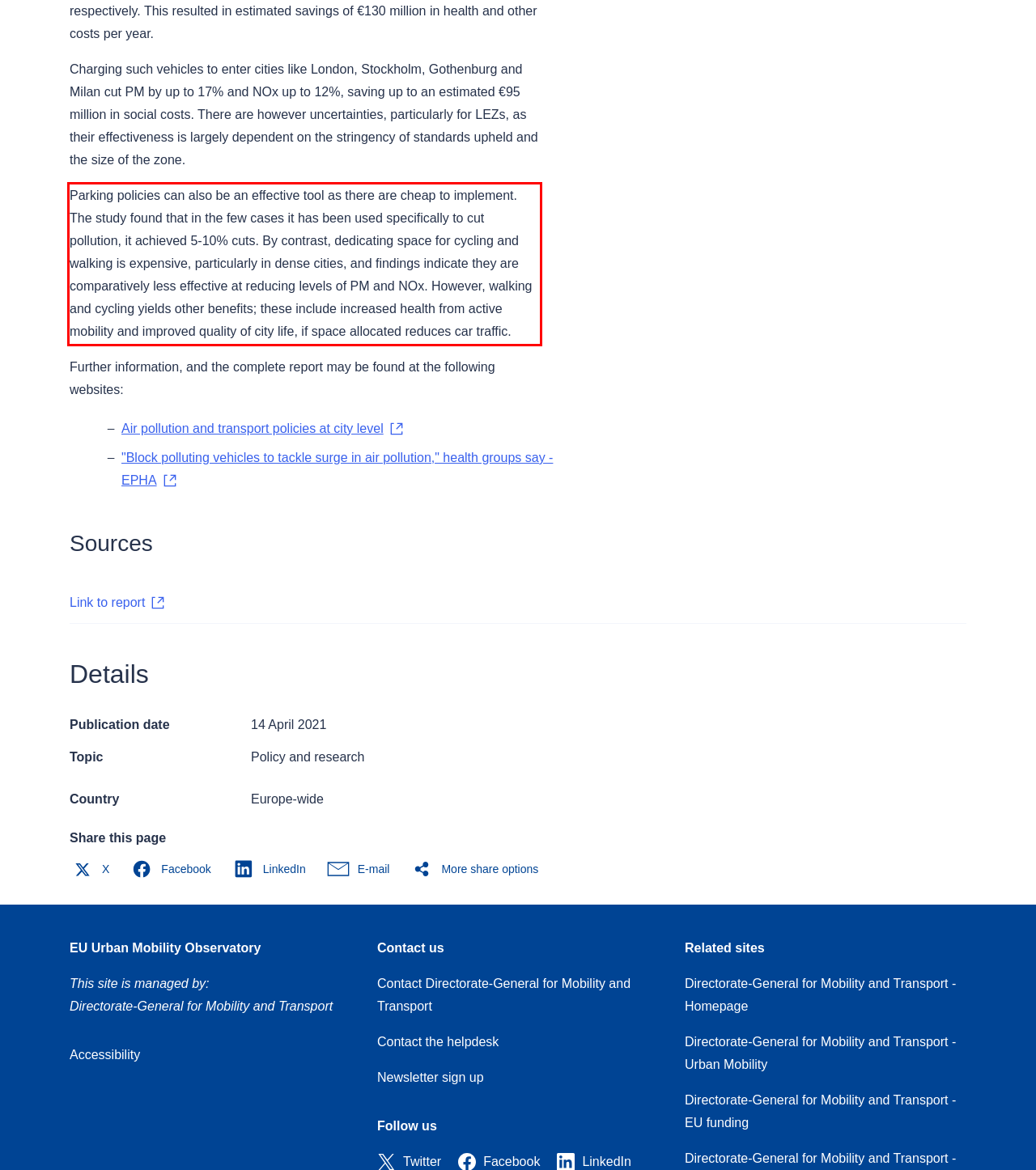Given the screenshot of the webpage, identify the red bounding box, and recognize the text content inside that red bounding box.

Parking policies can also be an effective tool as there are cheap to implement. The study found that in the few cases it has been used specifically to cut pollution, it achieved 5-10% cuts. By contrast, dedicating space for cycling and walking is expensive, particularly in dense cities, and findings indicate they are comparatively less effective at reducing levels of PM and NOx. However, walking and cycling yields other benefits; these include increased health from active mobility and improved quality of city life, if space allocated reduces car traffic.